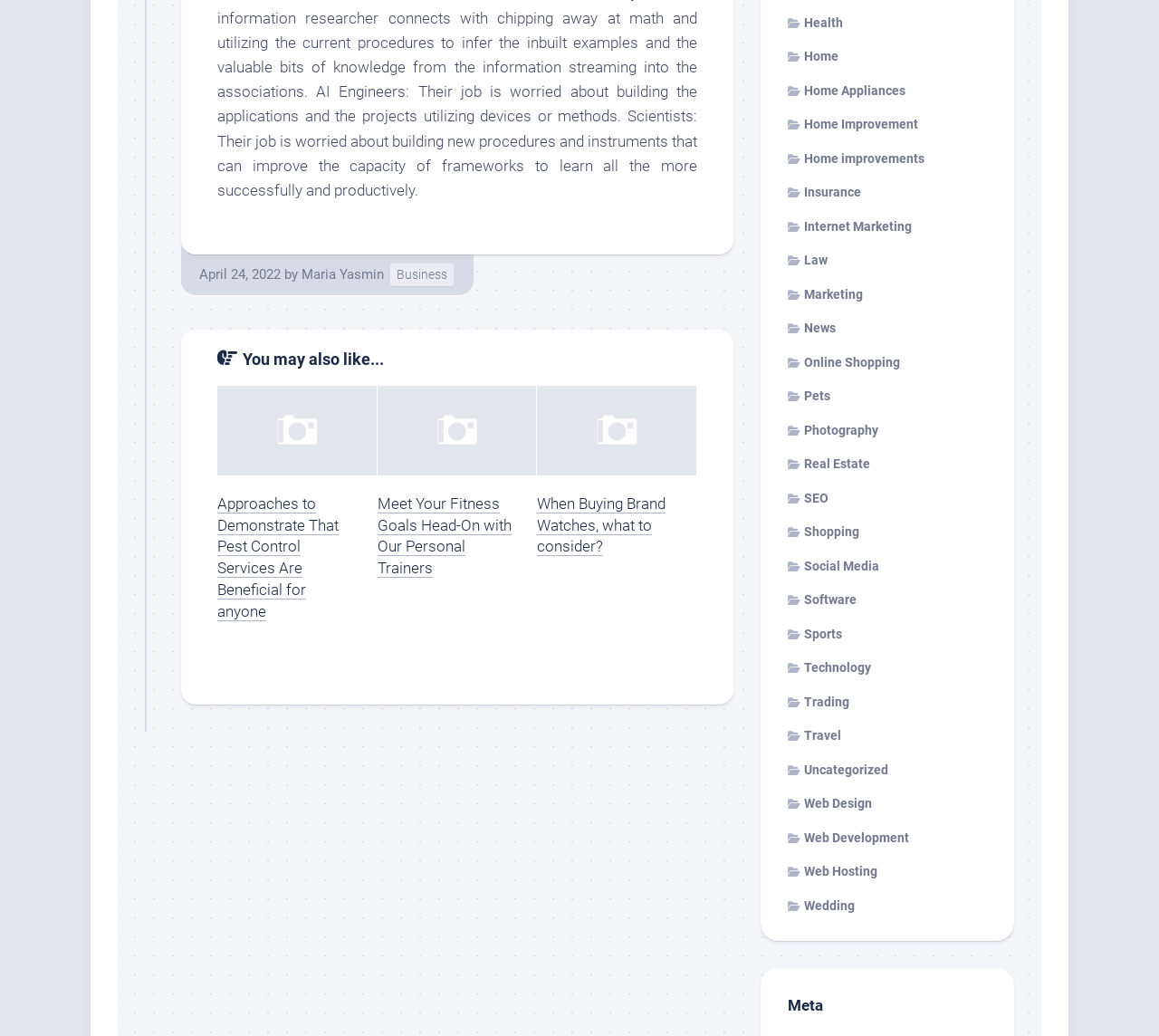Identify the bounding box coordinates for the region to click in order to carry out this instruction: "Click on 'When Buying Brand Watches, what to consider?'". Provide the coordinates using four float numbers between 0 and 1, formatted as [left, top, right, bottom].

[0.464, 0.372, 0.601, 0.459]